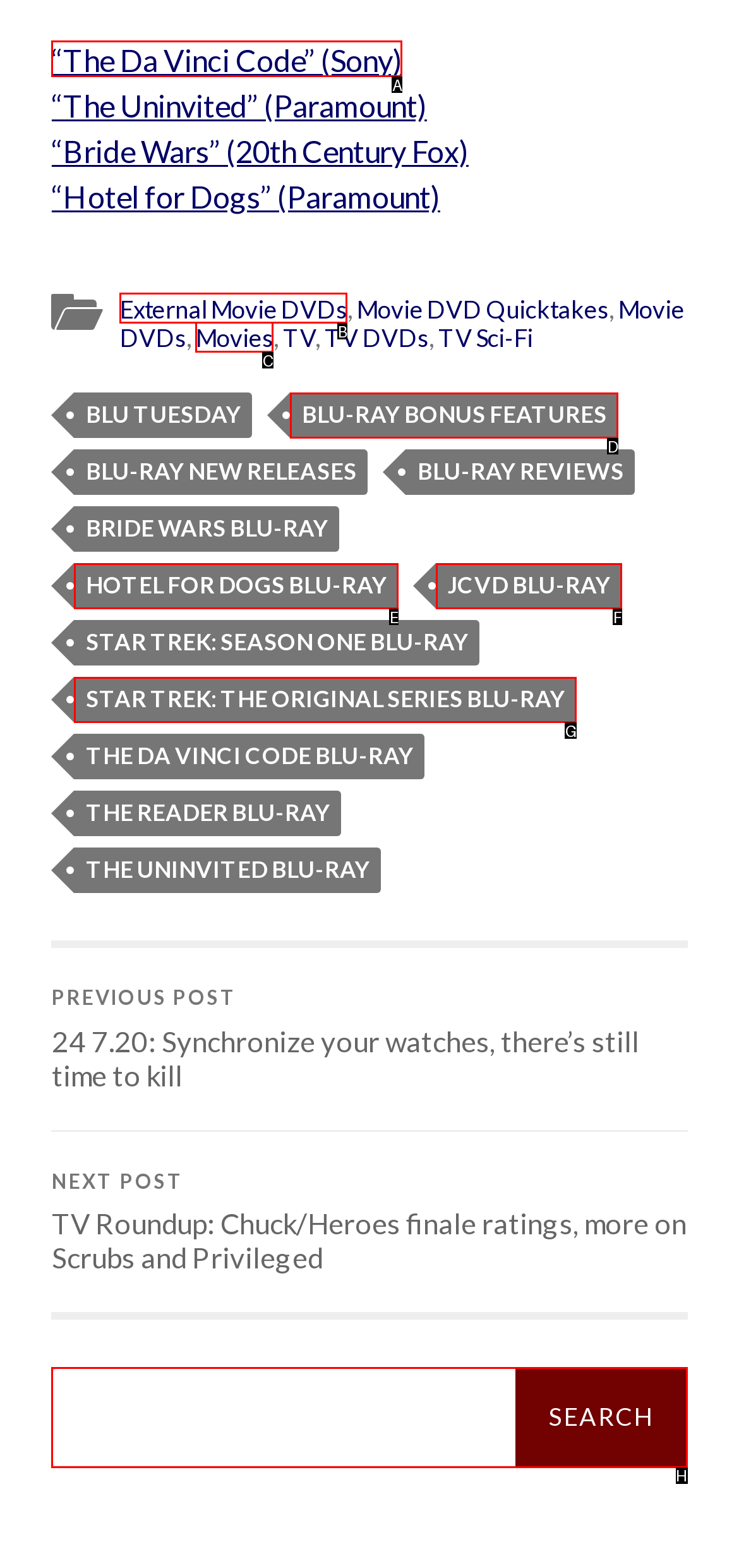Please indicate which option's letter corresponds to the task: Search for a movie by examining the highlighted elements in the screenshot.

H